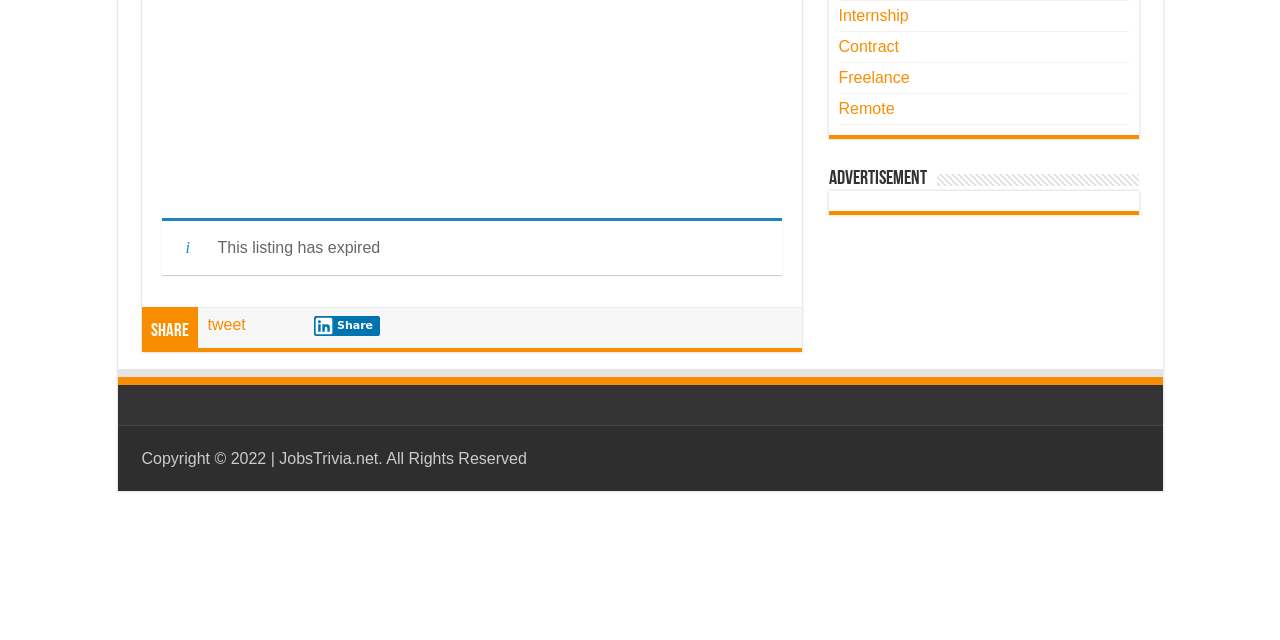Provide the bounding box coordinates for the UI element that is described as: "Contract".

[0.655, 0.059, 0.702, 0.086]